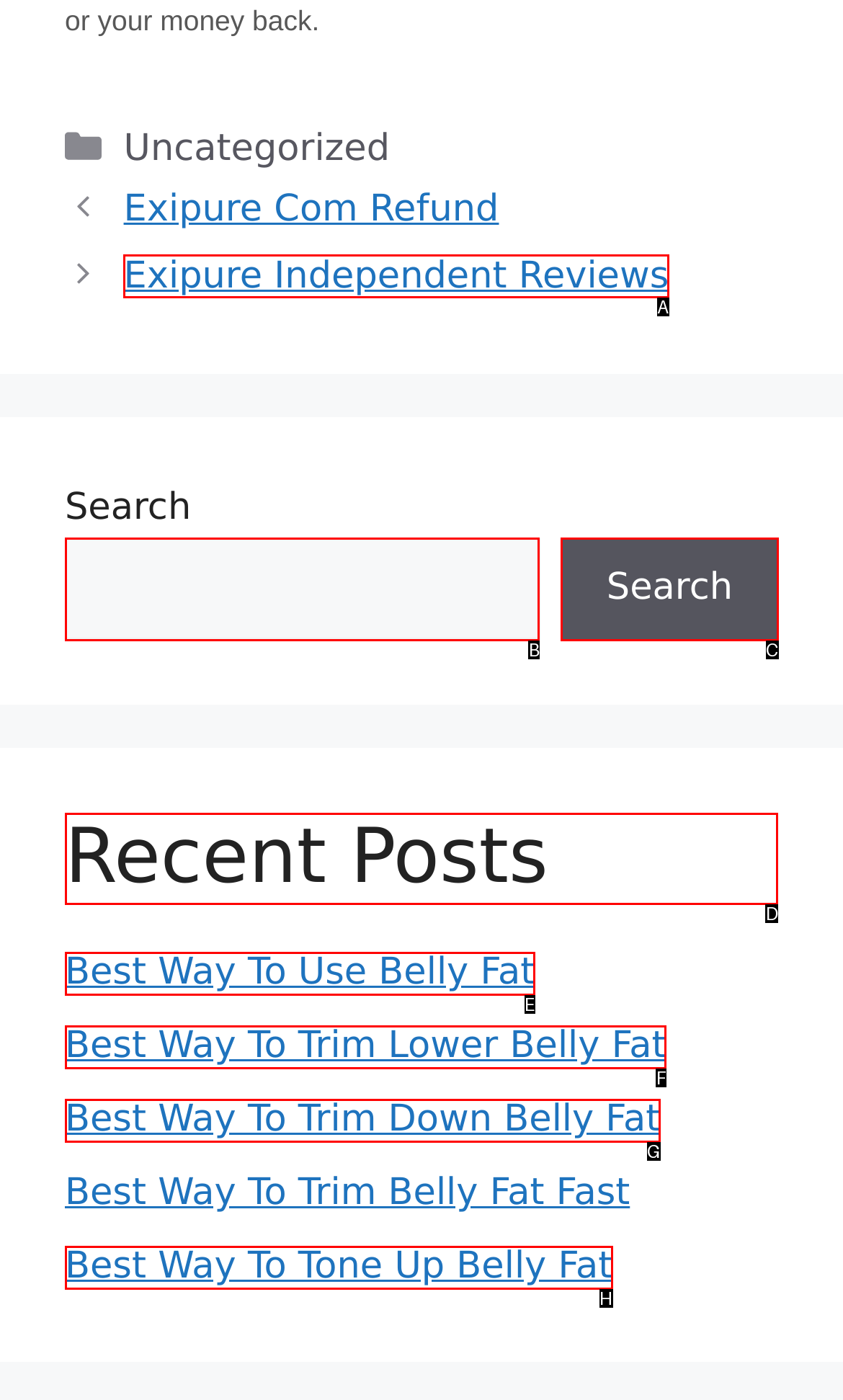Pick the right letter to click to achieve the task: Search for something
Answer with the letter of the correct option directly.

None